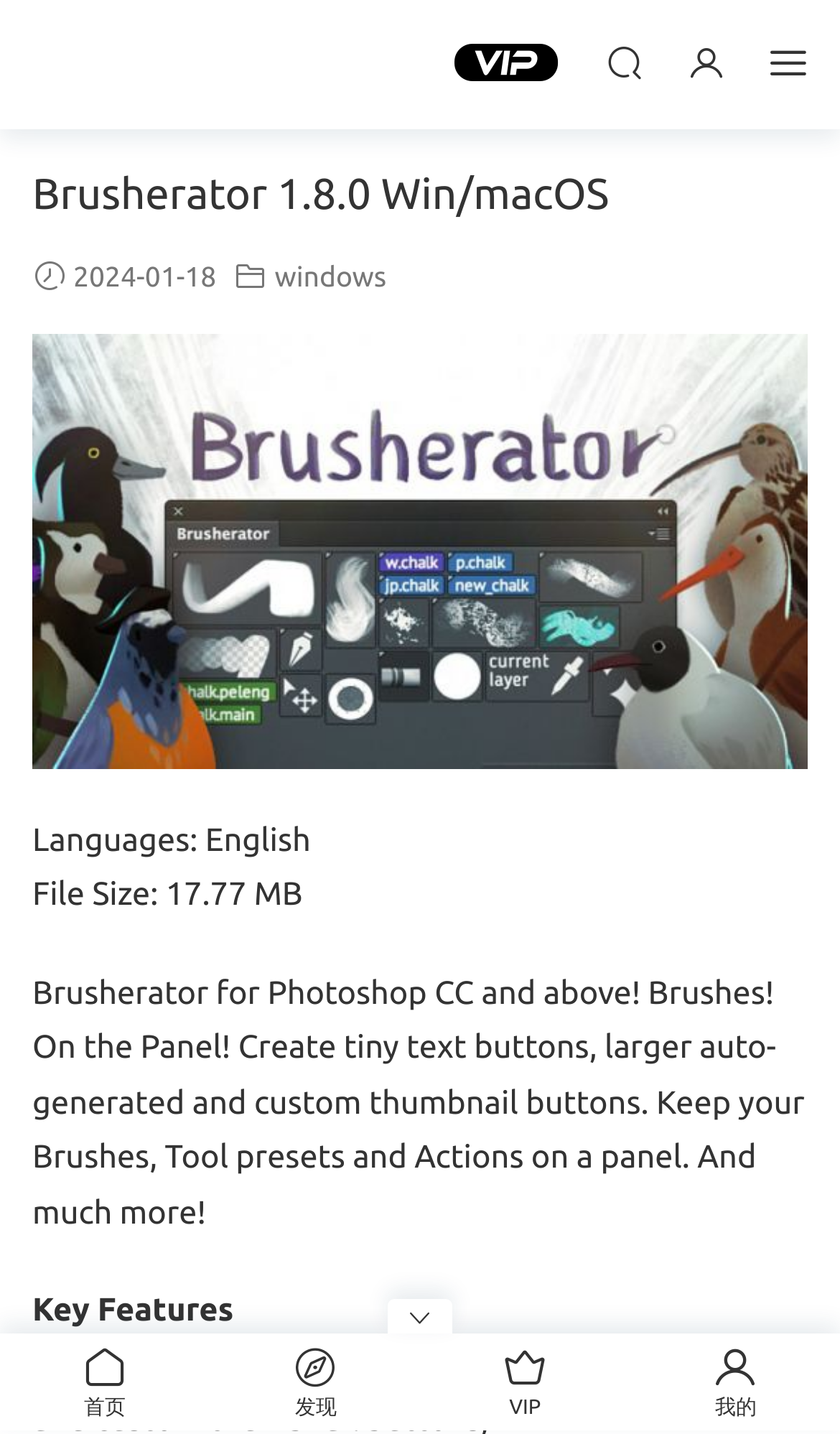Explain in detail what you observe on this webpage.

The webpage appears to be a software download page, specifically for Brusherator, a plugin for Adobe Photoshop. At the top left corner, there is a link to "CAX服务站" and a series of five icons, each represented by a Unicode character, aligned horizontally. Below these icons, there is a heading that reads "Brusherator 1.8.0 Win/macOS".

On the left side of the page, there is a vertical panel with several elements. A date "2024-01-18" is displayed, followed by a link to "windows". Below these, there is a large image that spans almost the entire width of the panel. The image is accompanied by three lines of text, which provide information about the software: "Languages: English", "File Size: 17.77 MB", and a brief description of the software's features.

Further down the panel, there is a heading that reads "Key Features". The panel takes up approximately the top two-thirds of the page.

At the very bottom of the page, there is a horizontal navigation bar with four links: "首页" (home), "发现" (discover), "VIP", and "我的" (my account). These links are evenly spaced across the width of the page.